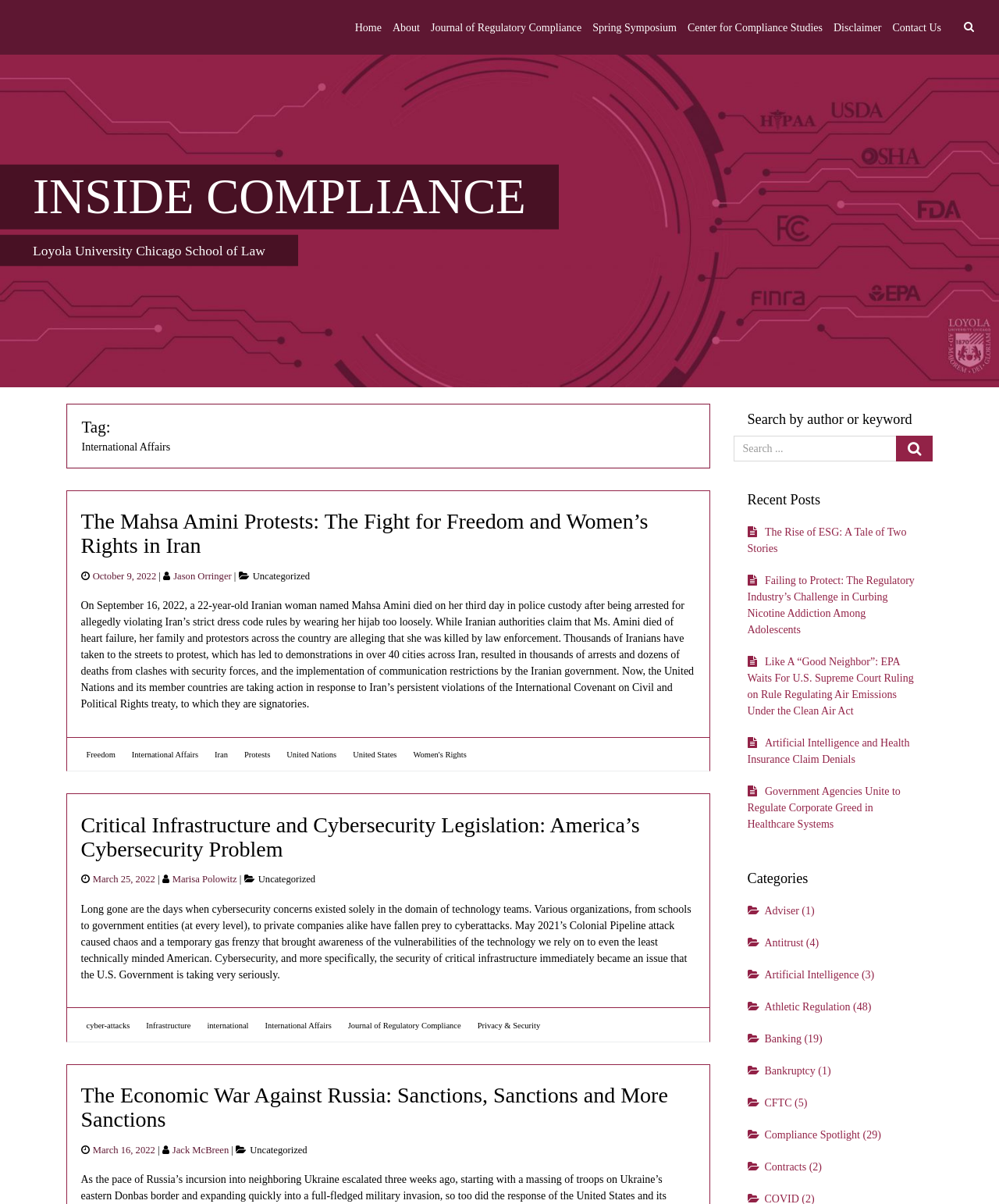What is the category of the first article?
Please provide a single word or phrase as your answer based on the screenshot.

Uncategorized